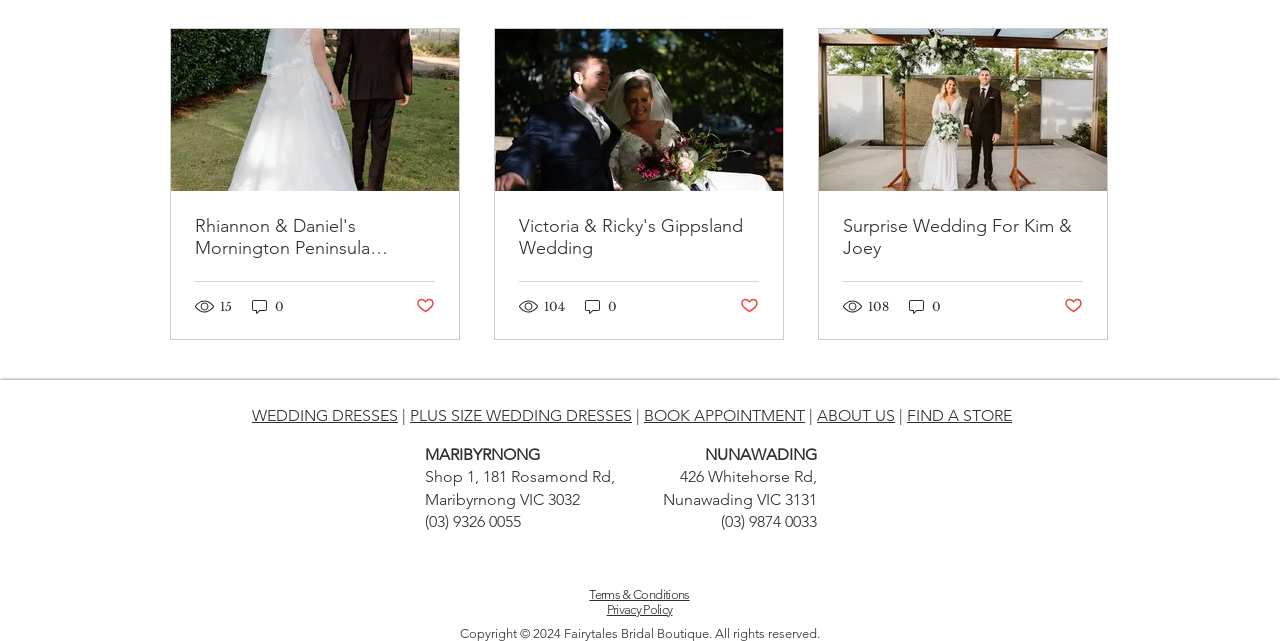What is the phone number of the Nunawading store?
By examining the image, provide a one-word or phrase answer.

(03) 9874 0033